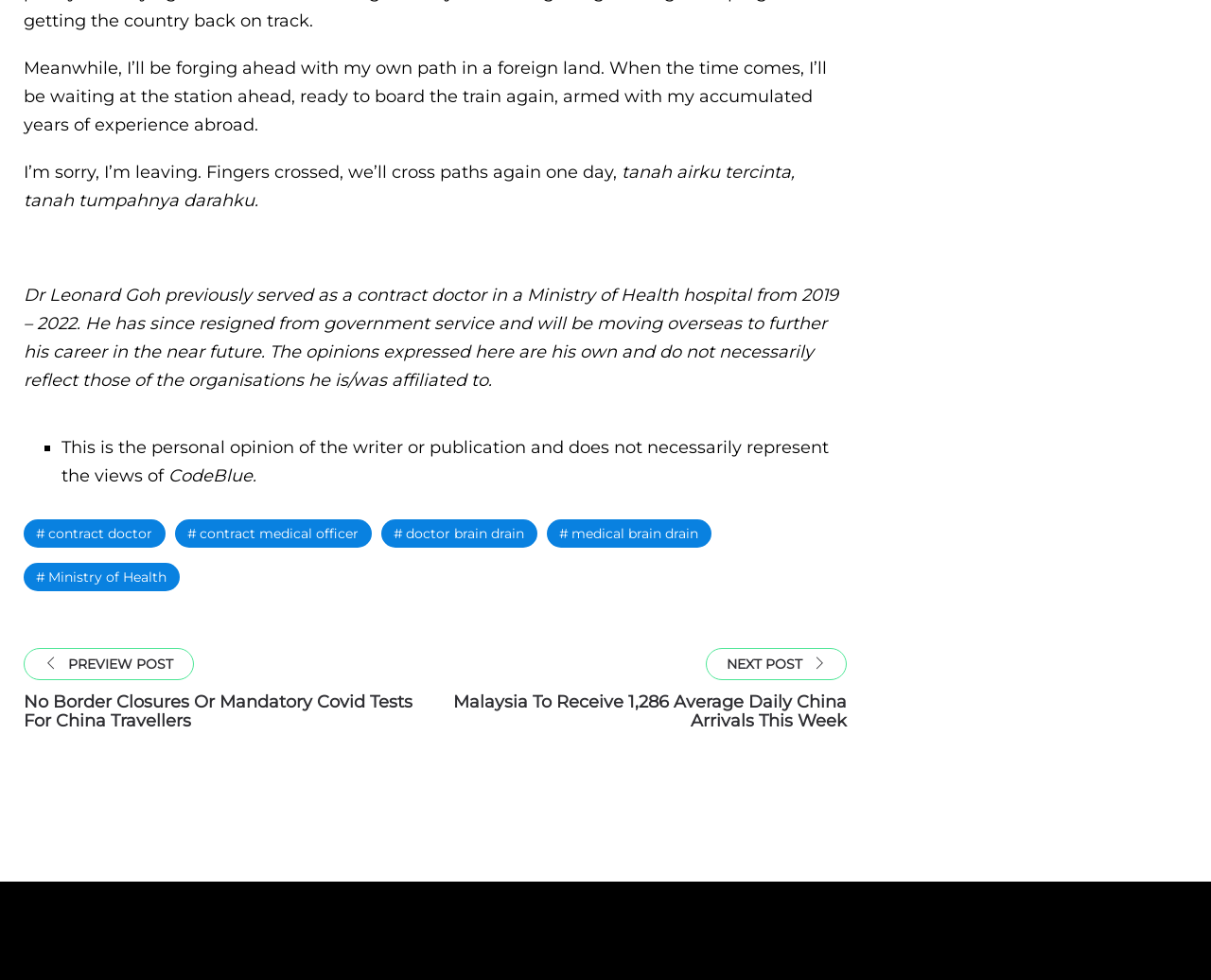Identify the bounding box of the UI component described as: "contract medical officer".

[0.145, 0.53, 0.307, 0.558]